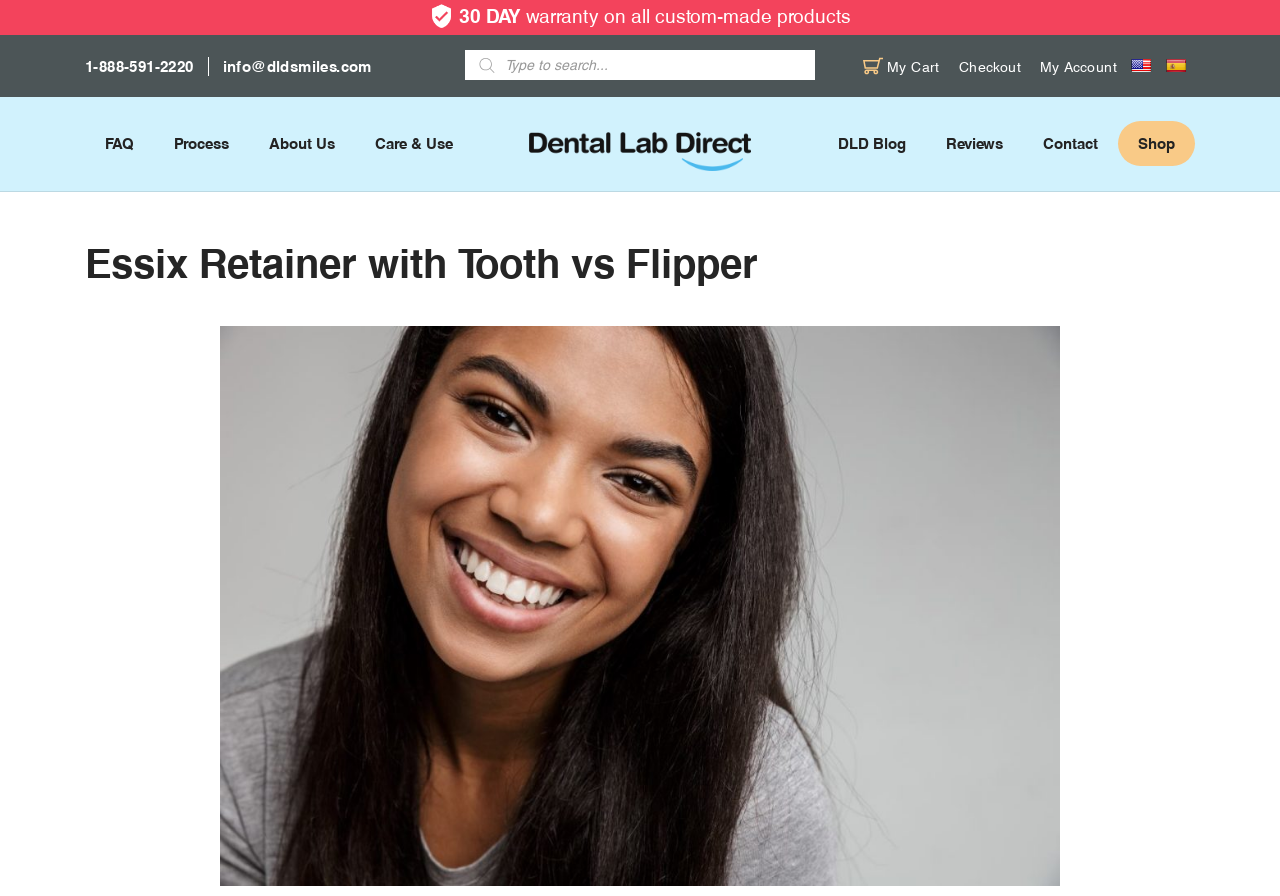What is the phone number to contact?
Please answer the question with a detailed response using the information from the screenshot.

I searched for link elements on the webpage and found the phone number '1-888-591-2220' which is likely the contact number.